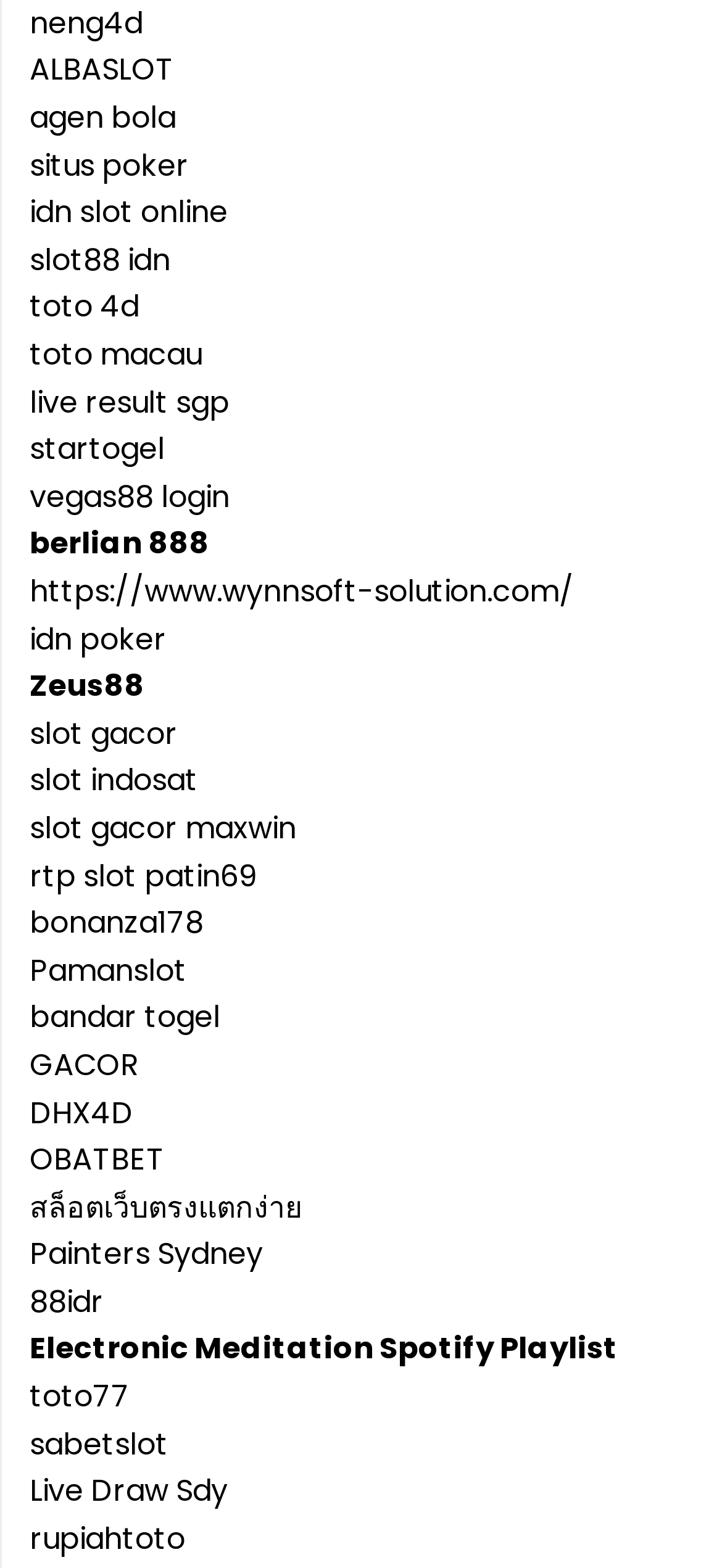Provide the bounding box for the UI element matching this description: "Electronic Meditation Spotify Playlist".

[0.041, 0.847, 0.856, 0.874]